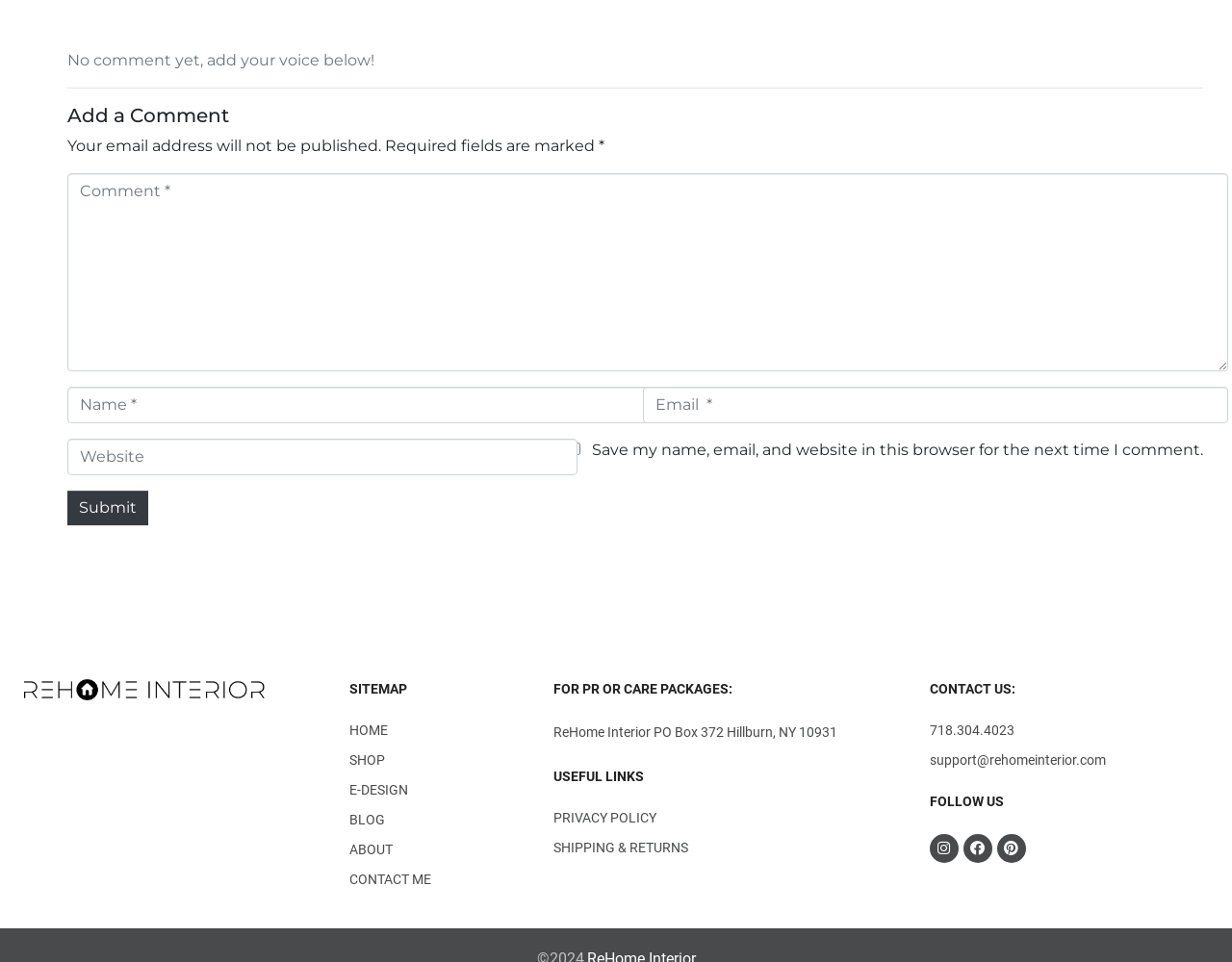Identify the bounding box coordinates for the region to click in order to carry out this instruction: "Visit the homepage". Provide the coordinates using four float numbers between 0 and 1, formatted as [left, top, right, bottom].

[0.284, 0.749, 0.433, 0.77]